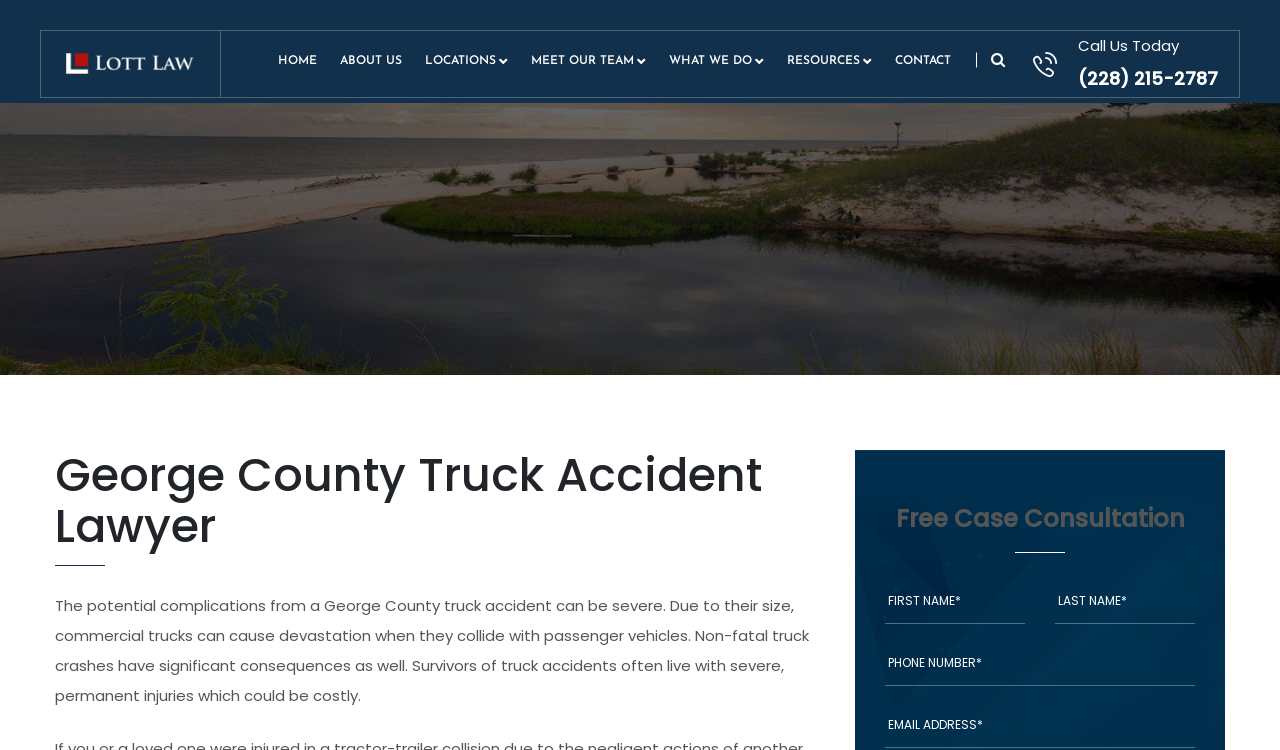Specify the bounding box coordinates of the element's region that should be clicked to achieve the following instruction: "View the post by @espenhk". The bounding box coordinates consist of four float numbers between 0 and 1, in the format [left, top, right, bottom].

None